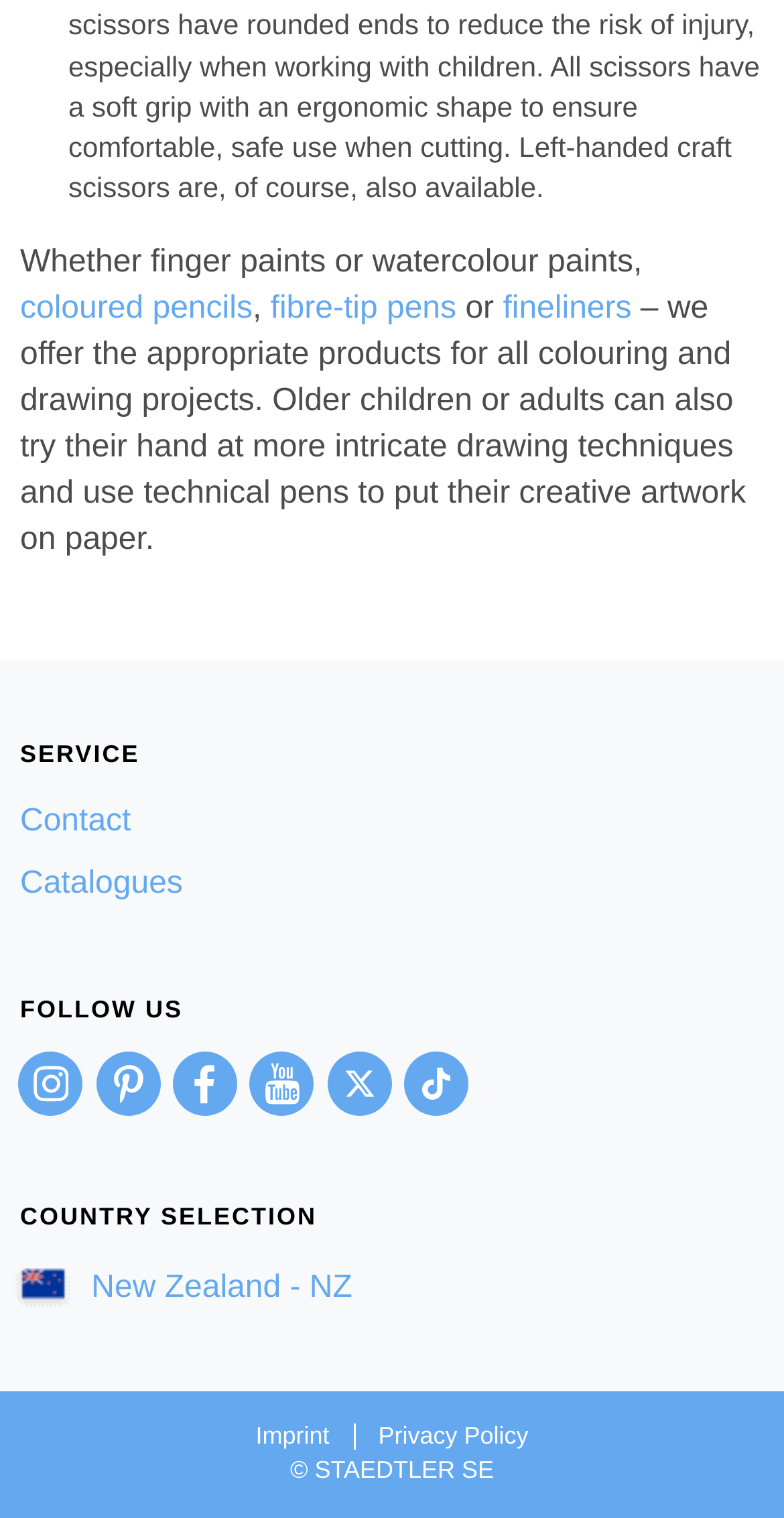Determine the bounding box coordinates of the section I need to click to execute the following instruction: "Select the 'New Zealand - NZ' country option". Provide the coordinates as four float numbers between 0 and 1, i.e., [left, top, right, bottom].

[0.026, 0.837, 0.449, 0.86]